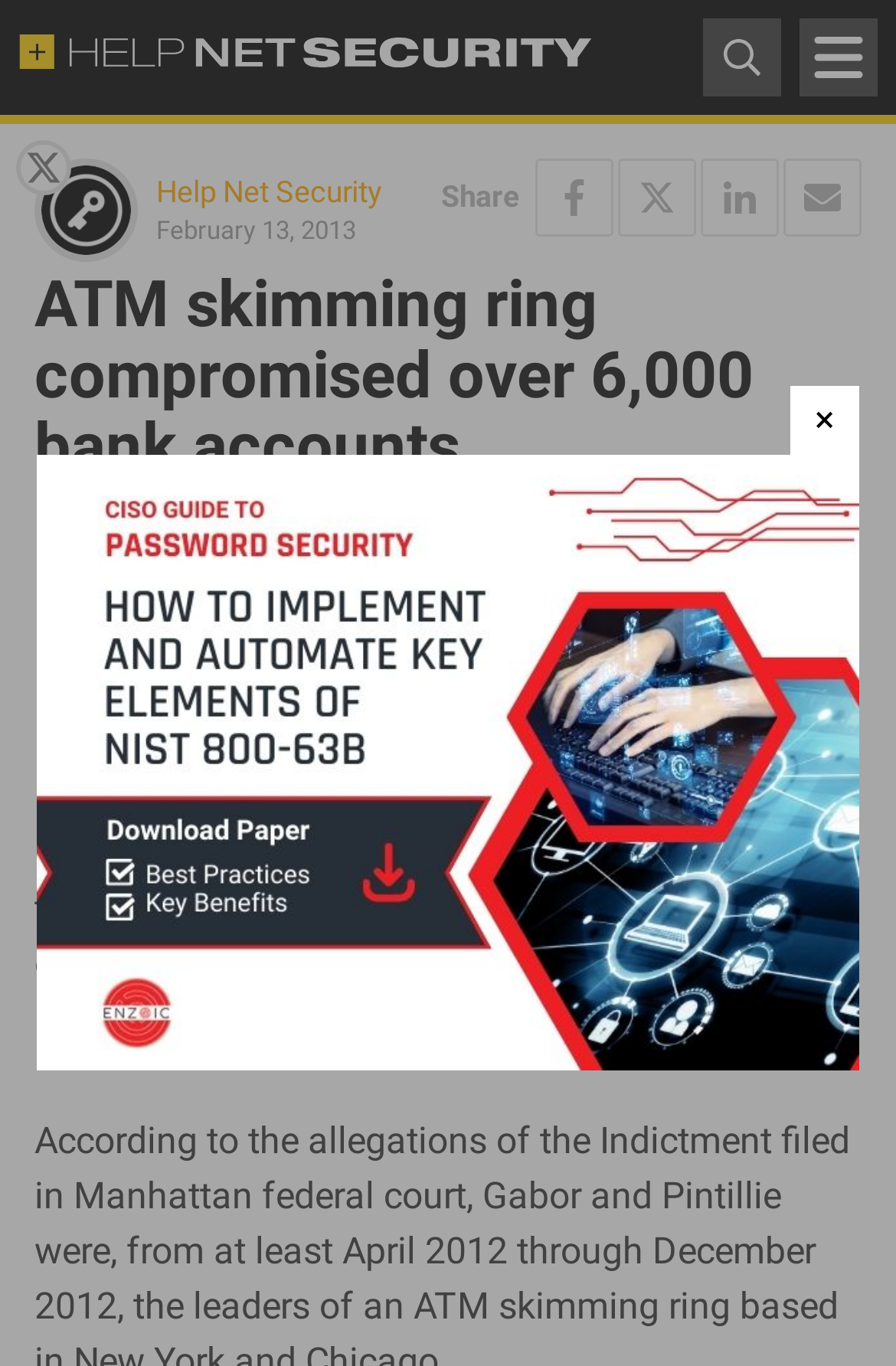Give a concise answer using one word or a phrase to the following question:
What is the topic of the article?

ATM skimming ring